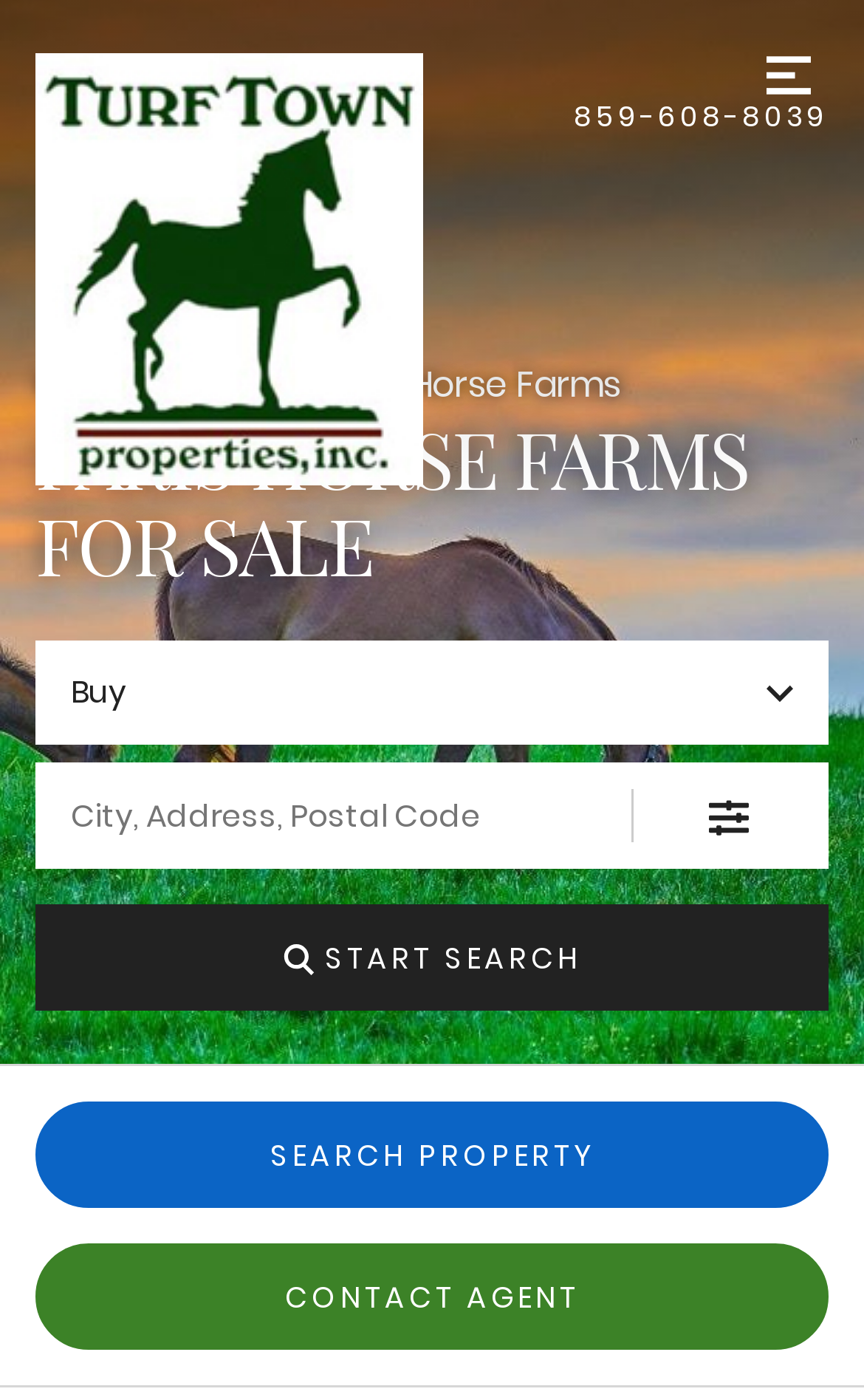How many search filters are available?
Observe the image and answer the question with a one-word or short phrase response.

2